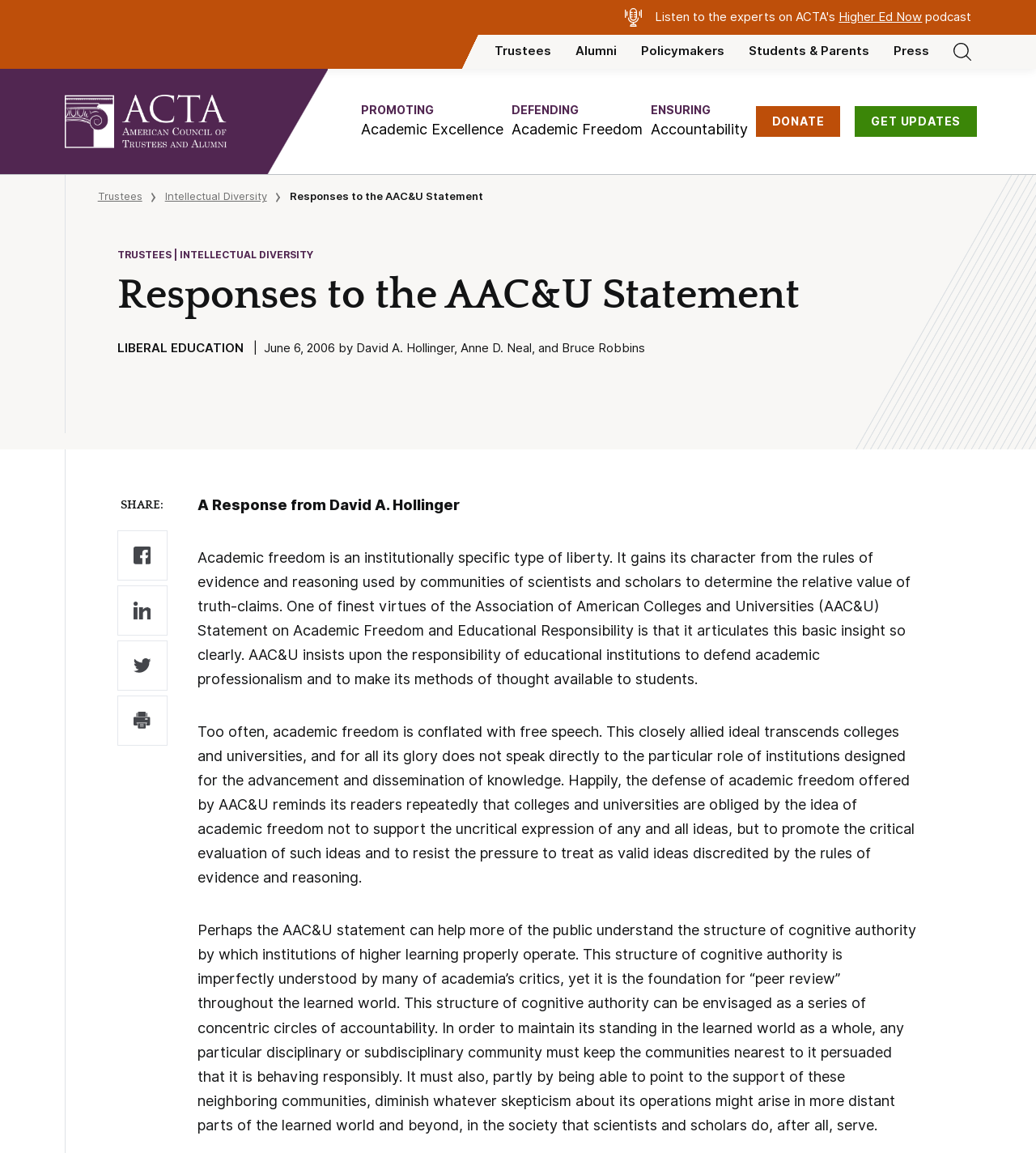Answer the question below with a single word or a brief phrase: 
What is the name of the podcast?

Higher Ed Now